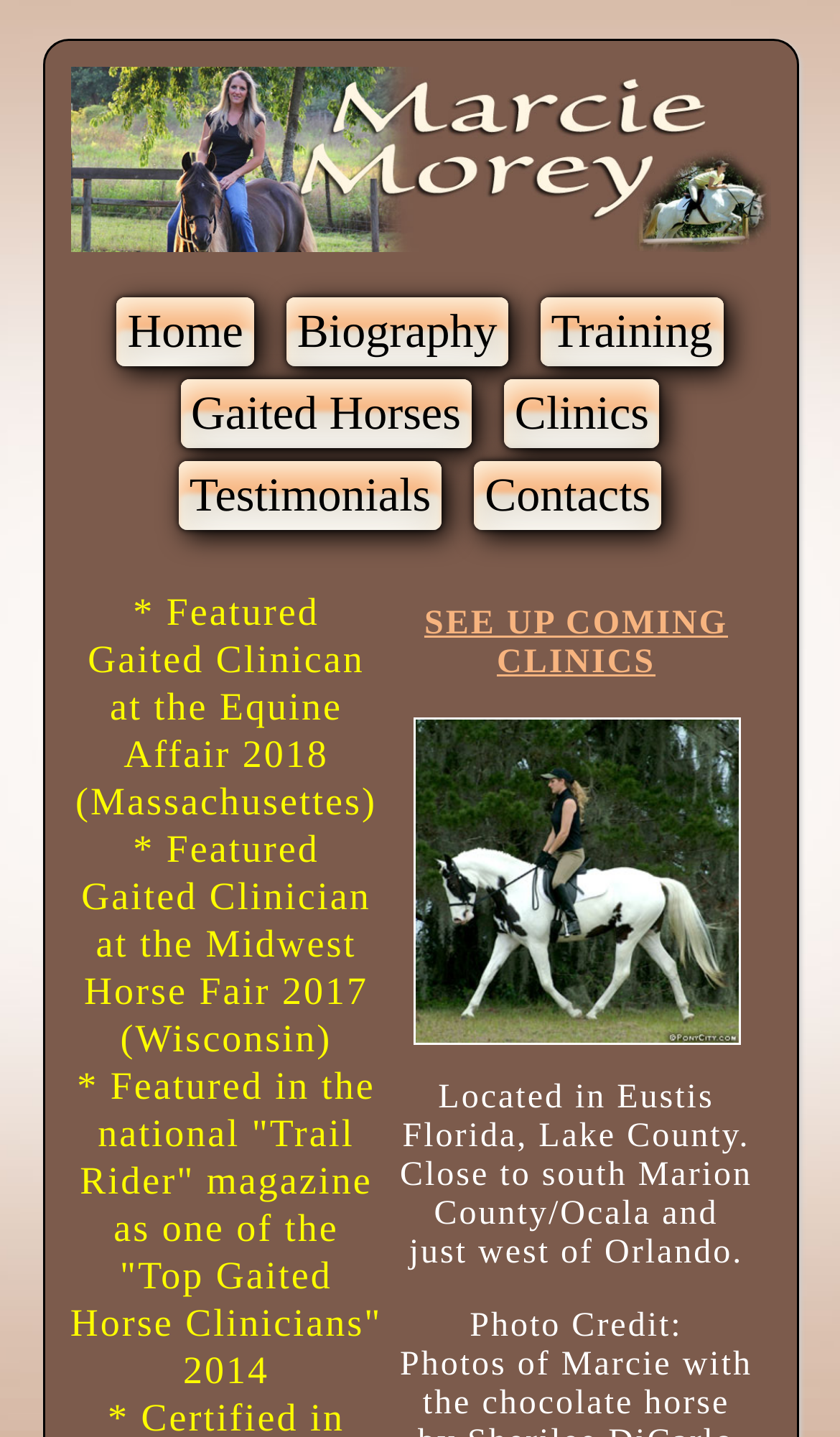Determine the bounding box coordinates of the section I need to click to execute the following instruction: "go to Marcie Morey's homepage". Provide the coordinates as four float numbers between 0 and 1, i.e., [left, top, right, bottom].

[0.083, 0.155, 0.917, 0.181]